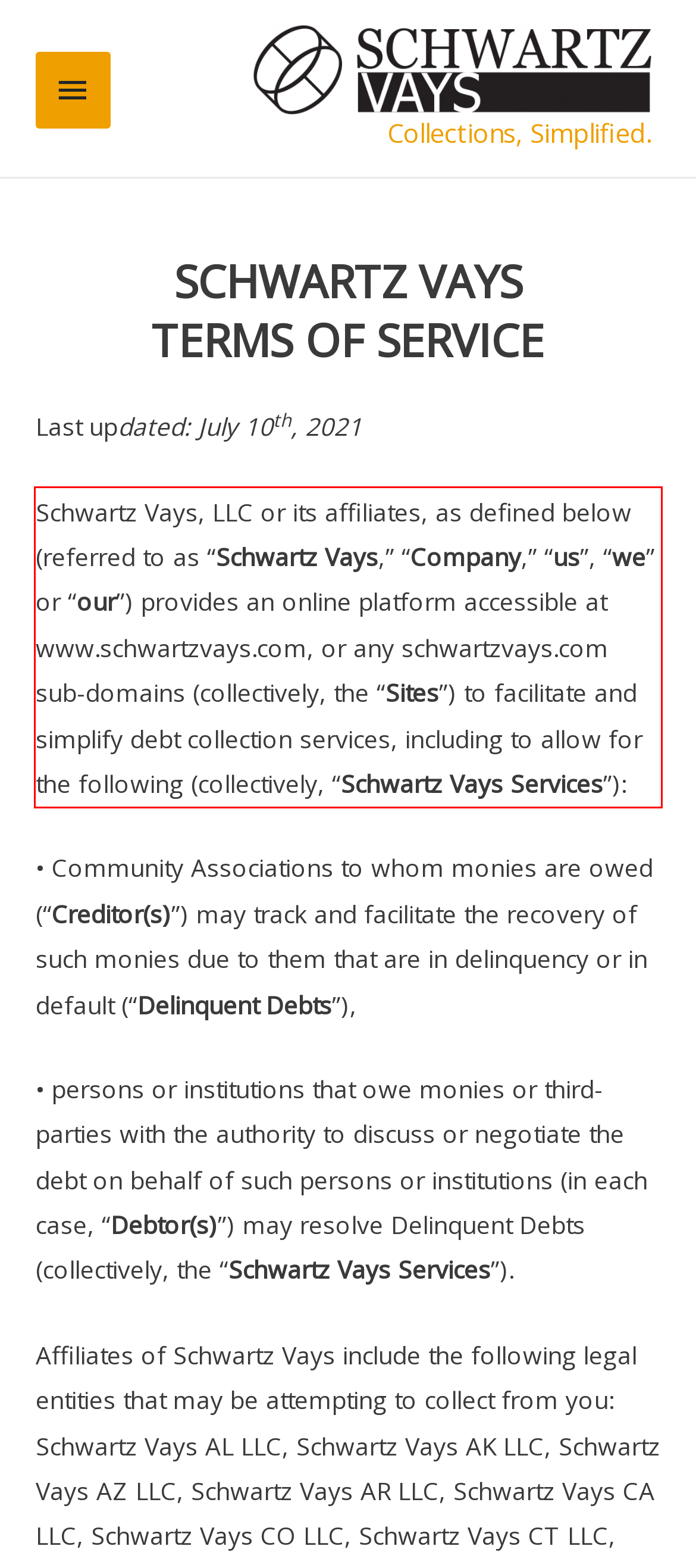Identify the text within the red bounding box on the webpage screenshot and generate the extracted text content.

Schwartz Vays, LLC or its affiliates, as defined below (referred to as “Schwartz Vays,” “Company,” “us”, “we” or “our”) provides an online platform accessible at www.schwartzvays.com, or any schwartzvays.com sub-domains (collectively, the “Sites”) to facilitate and simplify debt collection services, including to allow for the following (collectively, “Schwartz Vays Services”):